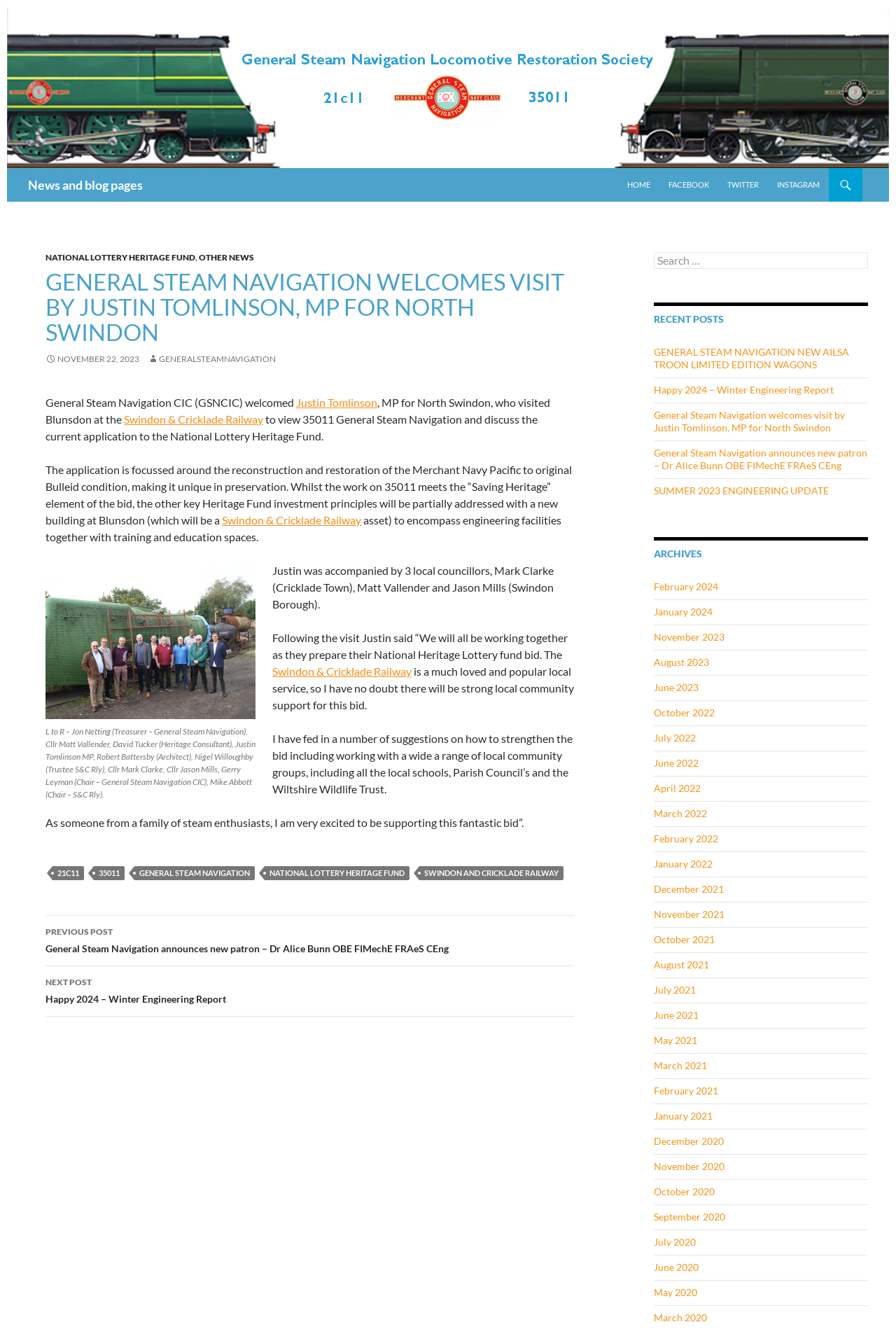Extract the main heading from the webpage content.

News and blog pages